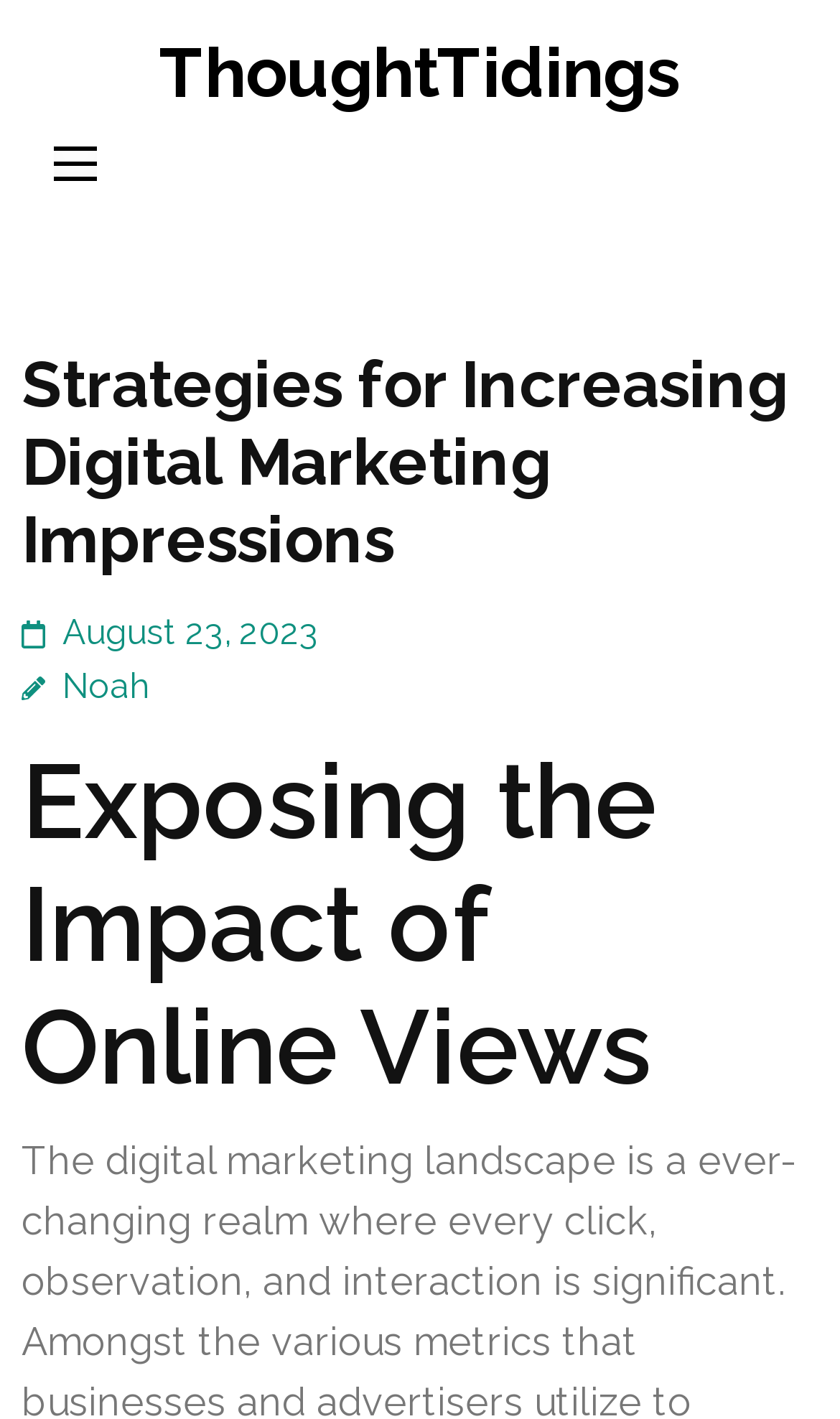Respond to the question below with a concise word or phrase:
Who is the author of the article?

Noah